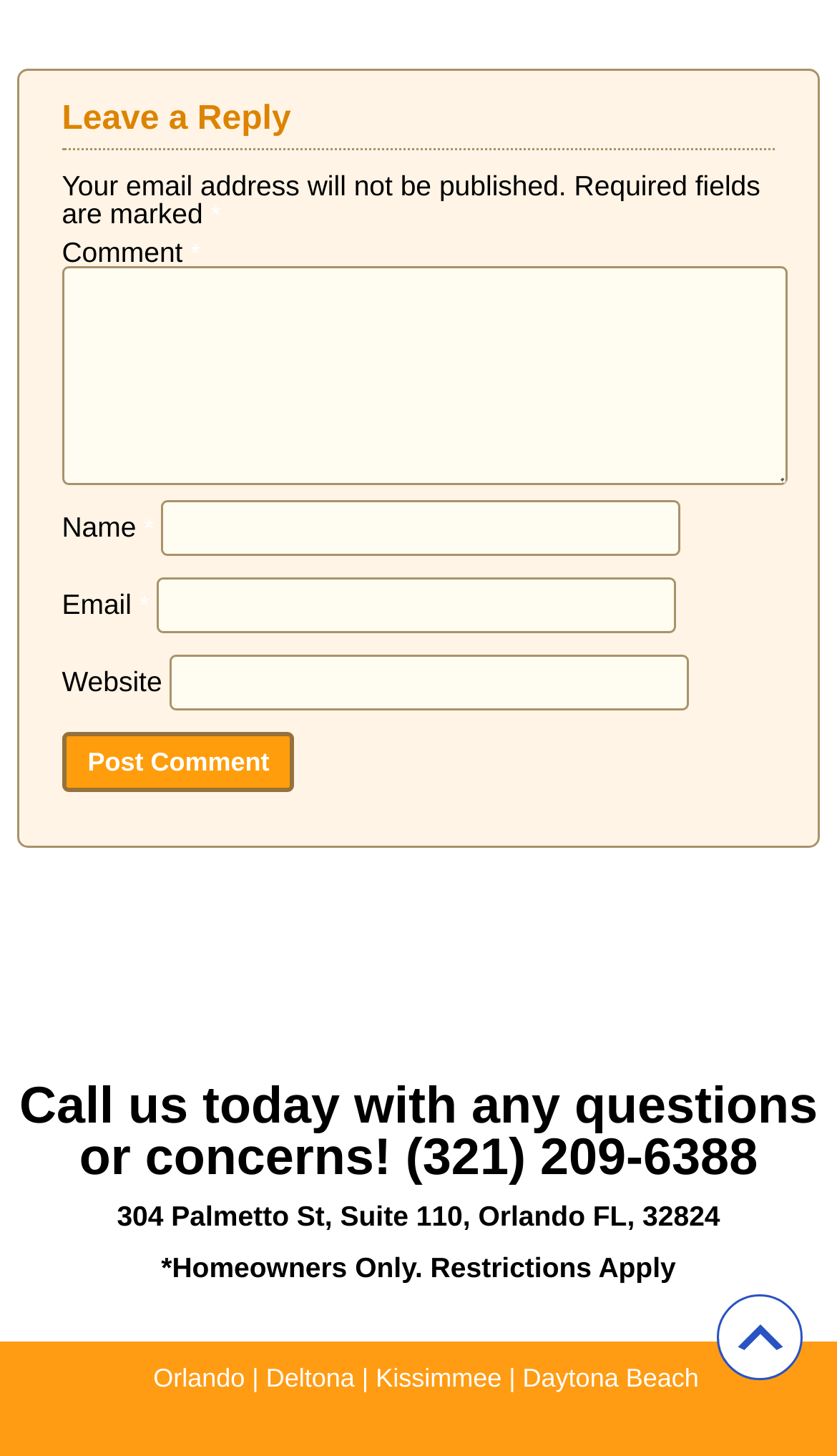What is the address provided on the webpage?
Based on the screenshot, give a detailed explanation to answer the question.

I found the address in the StaticText element '304 Palmetto St, Suite 110, Orlando FL, 32824'.